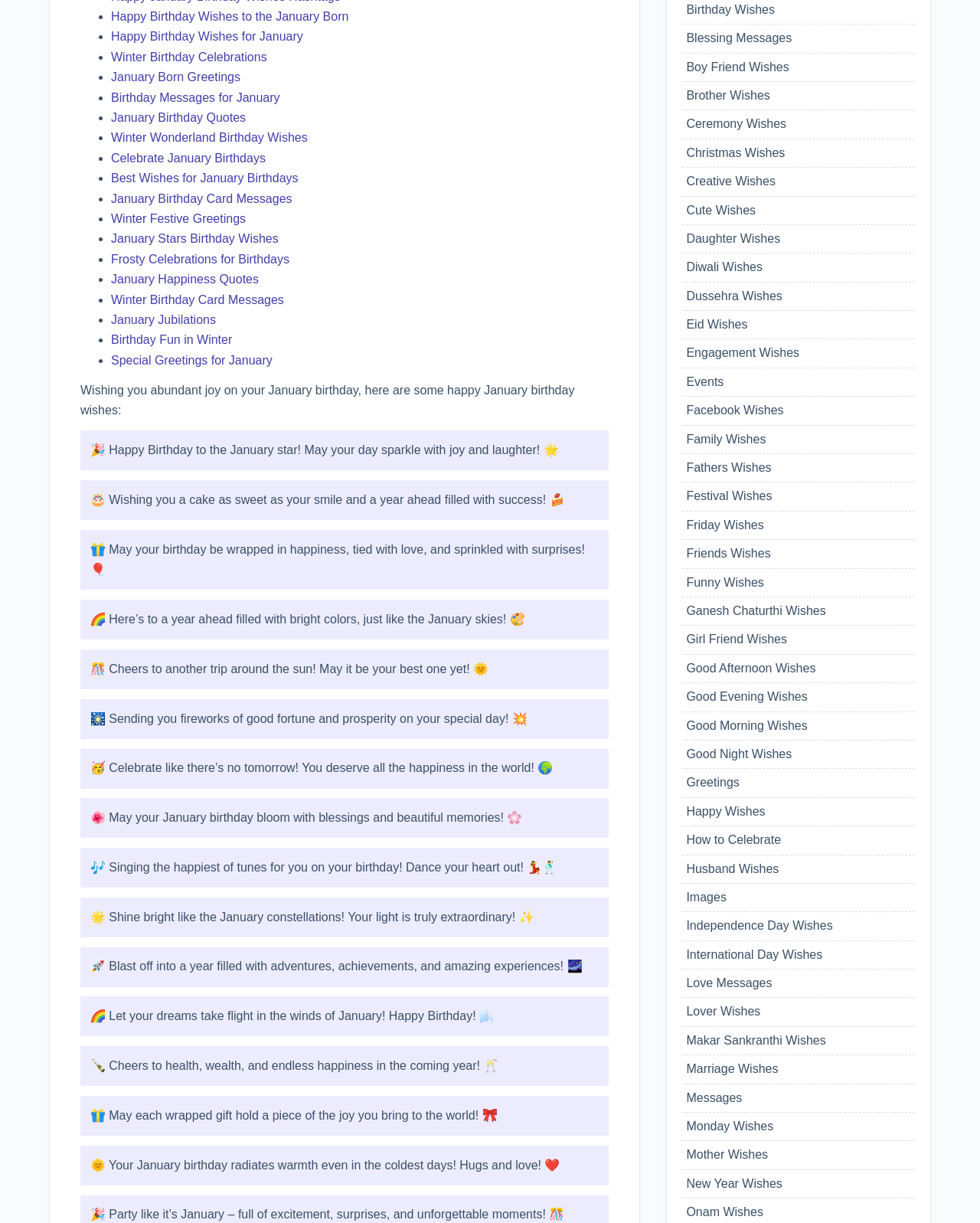Using the element description: "Happy Birthday Wishes for January", determine the bounding box coordinates for the specified UI element. The coordinates should be four float numbers between 0 and 1, [left, top, right, bottom].

[0.113, 0.025, 0.309, 0.035]